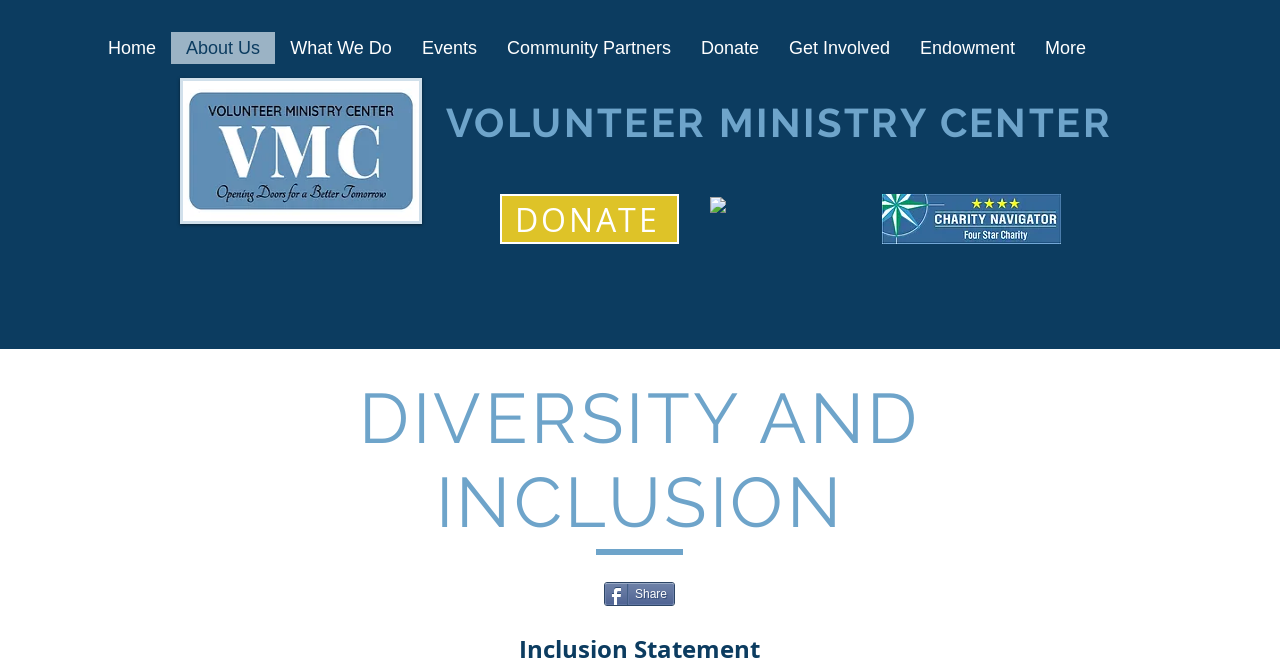How many images are there on the page?
Please respond to the question with a detailed and informative answer.

I counted the number of image elements on the page, which are 'VMC_2C_logo_bg 2017 blue back.jpg' and '4starBanner.jpg'.